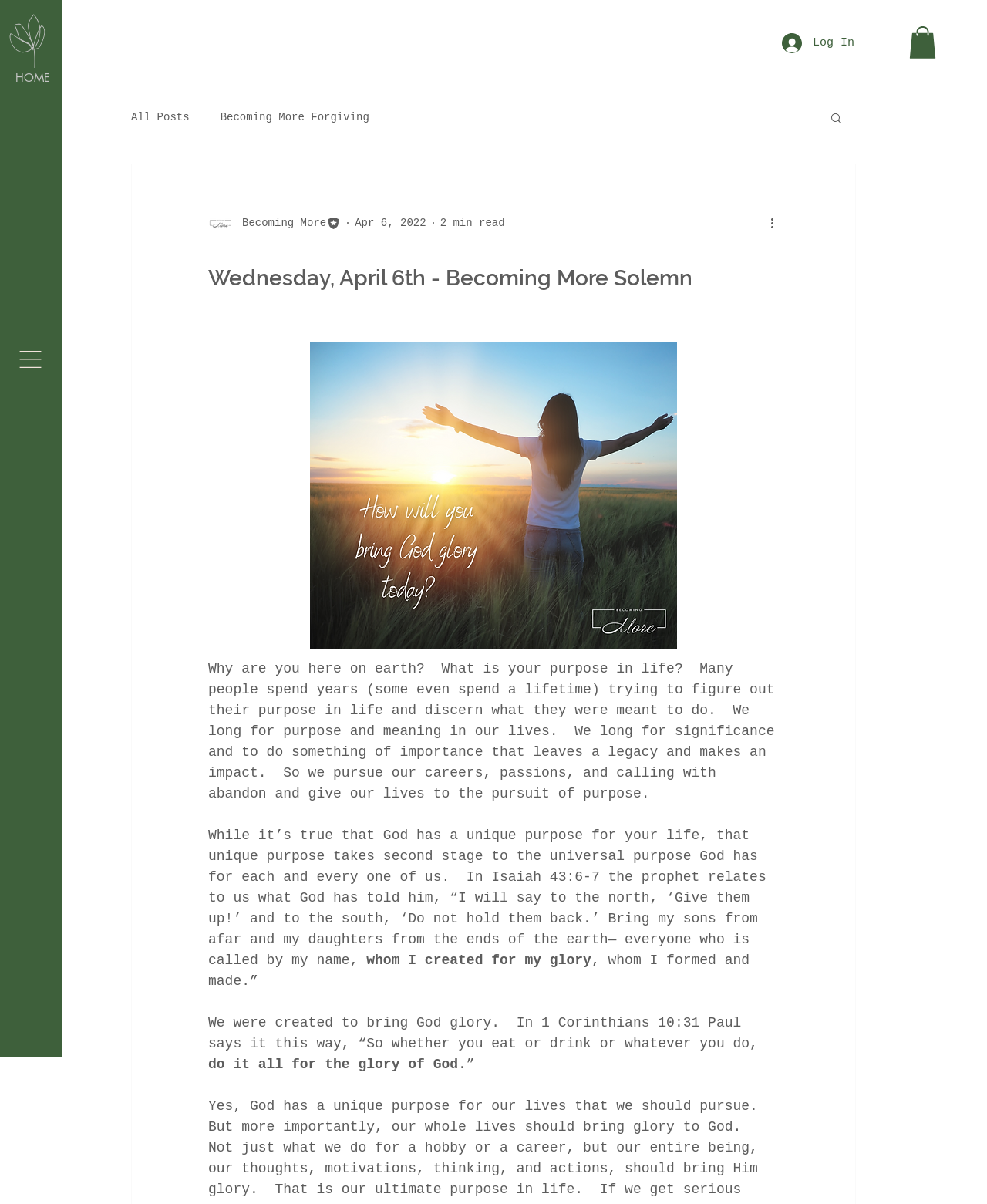Please specify the bounding box coordinates of the area that should be clicked to accomplish the following instruction: "Read more about Becoming More Forgiving". The coordinates should consist of four float numbers between 0 and 1, i.e., [left, top, right, bottom].

[0.223, 0.092, 0.374, 0.102]